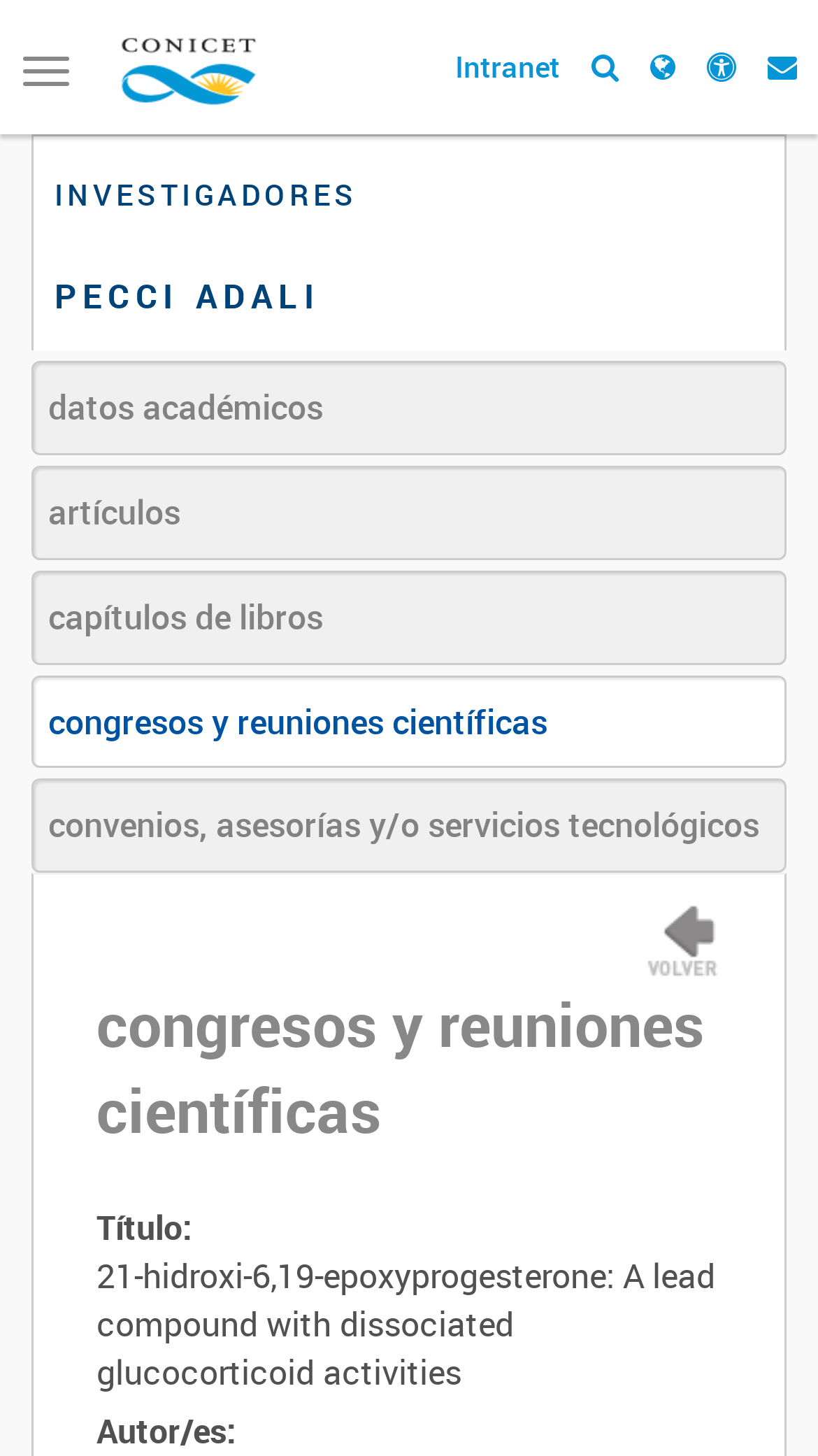Please provide the bounding box coordinates for the element that needs to be clicked to perform the instruction: "Go to CONICET homepage". The coordinates must consist of four float numbers between 0 and 1, formatted as [left, top, right, bottom].

[0.113, 0.003, 0.341, 0.095]